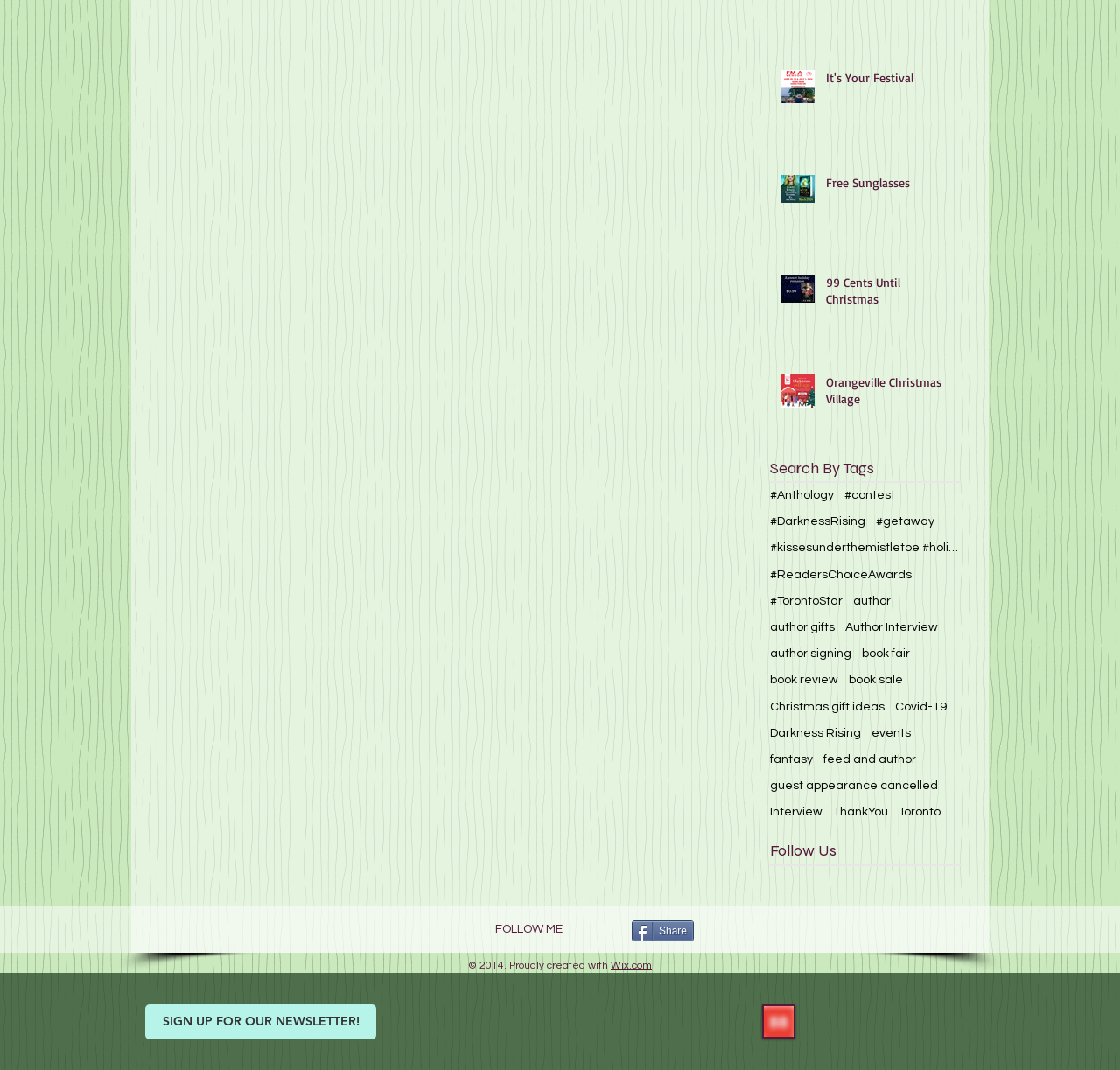What is the name of the festival?
Answer the question with a single word or phrase, referring to the image.

It's Your Festival